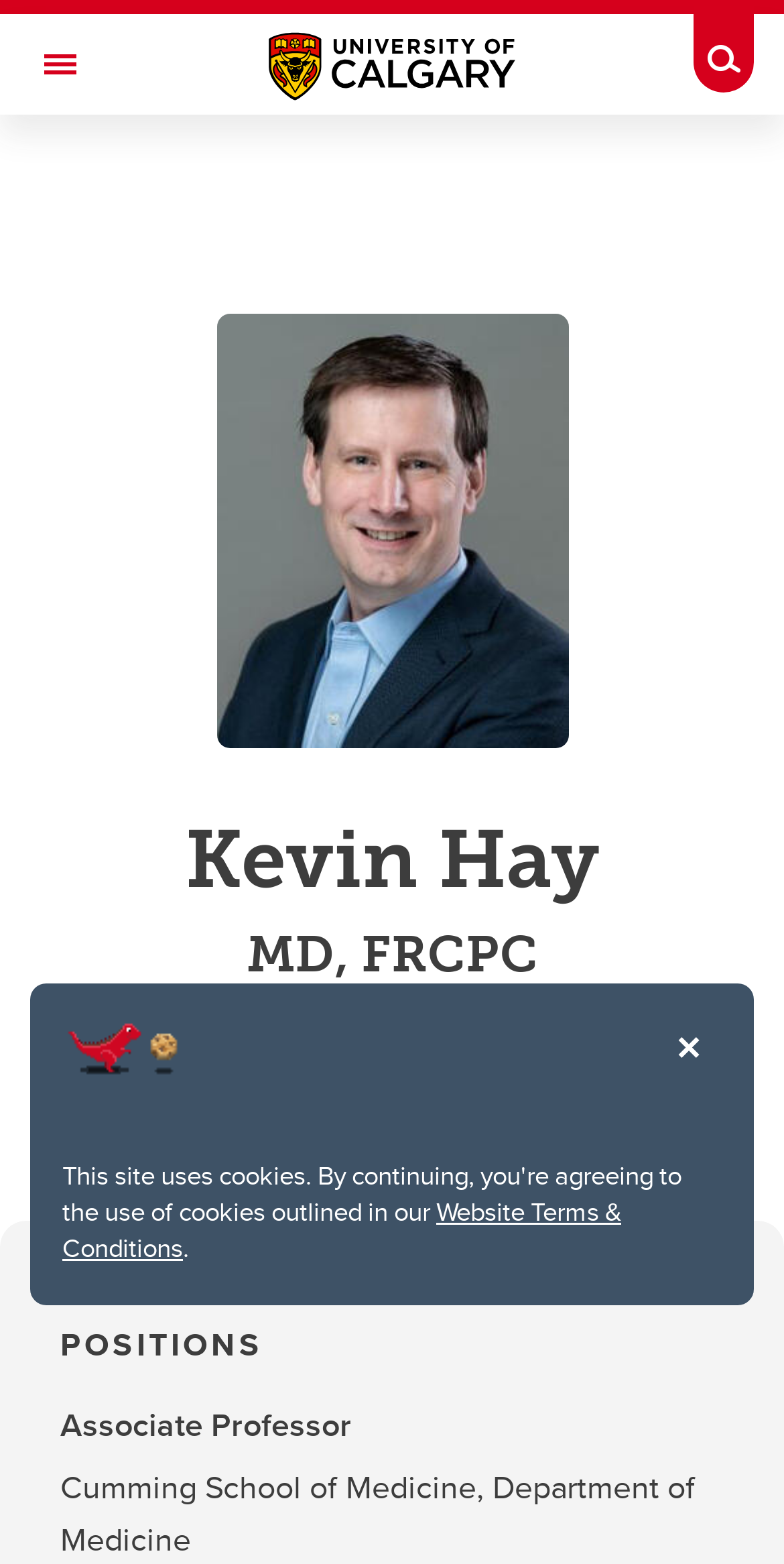Provide a brief response using a word or short phrase to this question:
What is the name of the person profiled?

Kevin Hay